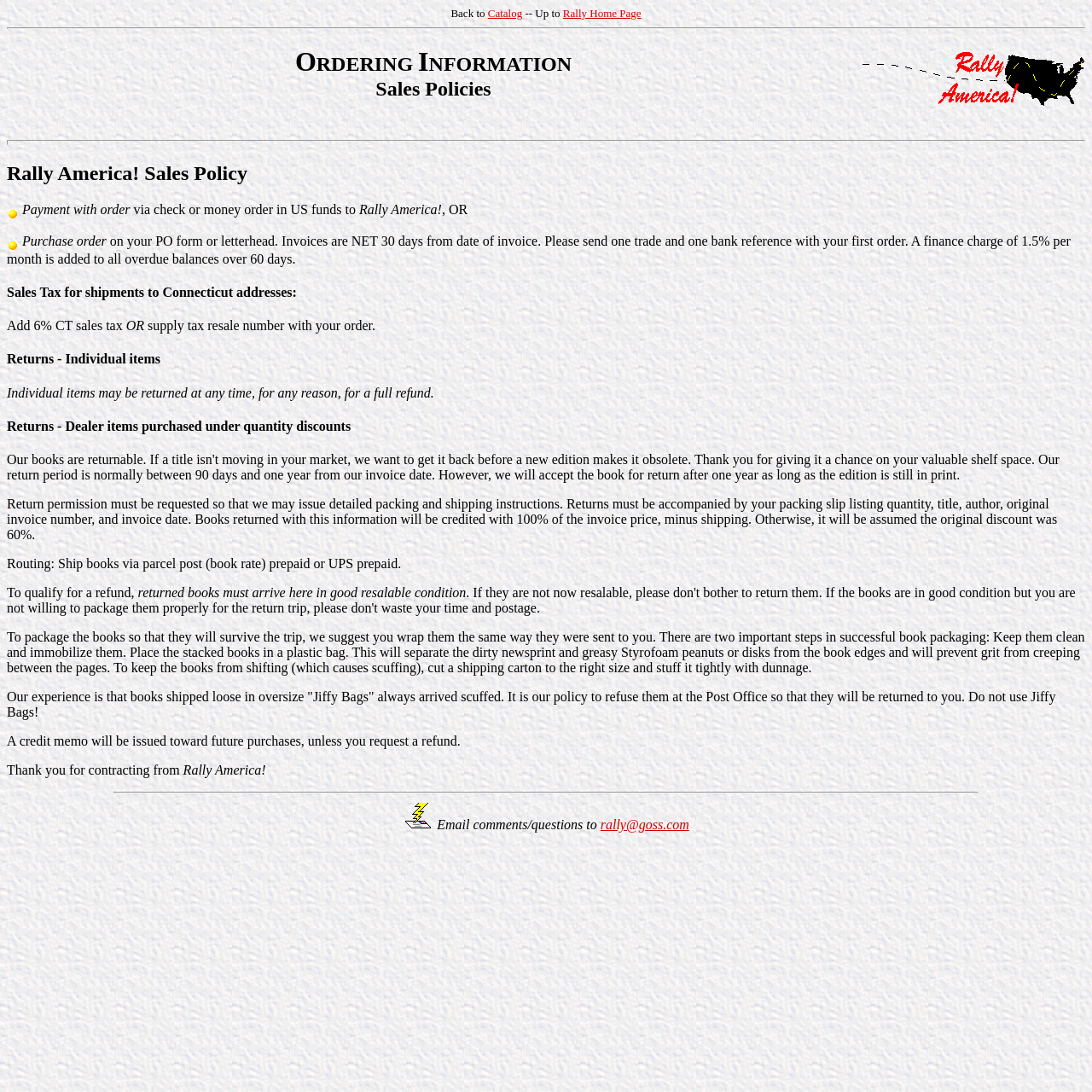Locate the UI element described by parent_node: Email comments/questions to rally@goss.com in the provided webpage screenshot. Return the bounding box coordinates in the format (top-left x, top-left y, bottom-right x, bottom-right y), ensuring all values are between 0 and 1.

[0.369, 0.749, 0.397, 0.762]